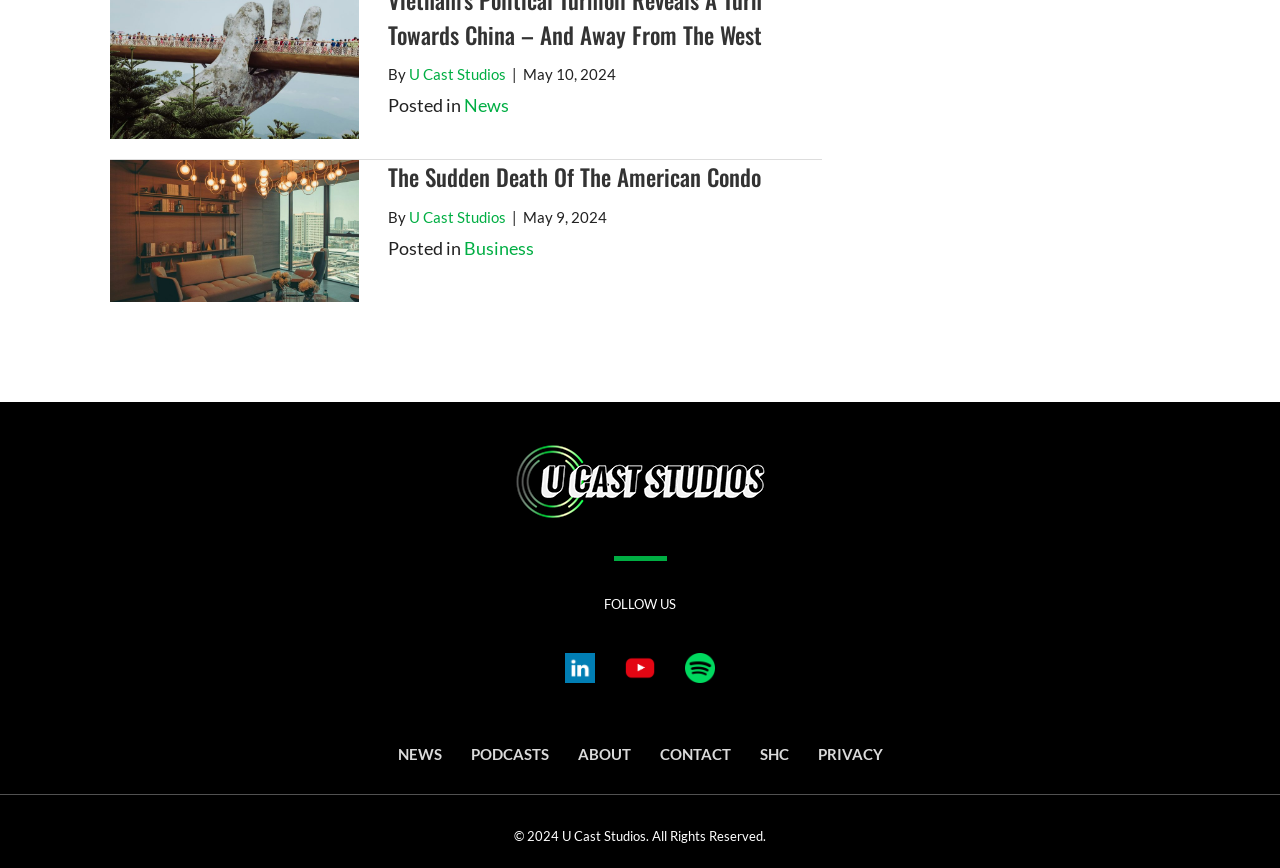What is the category of the second article?
Look at the image and provide a short answer using one word or a phrase.

Business